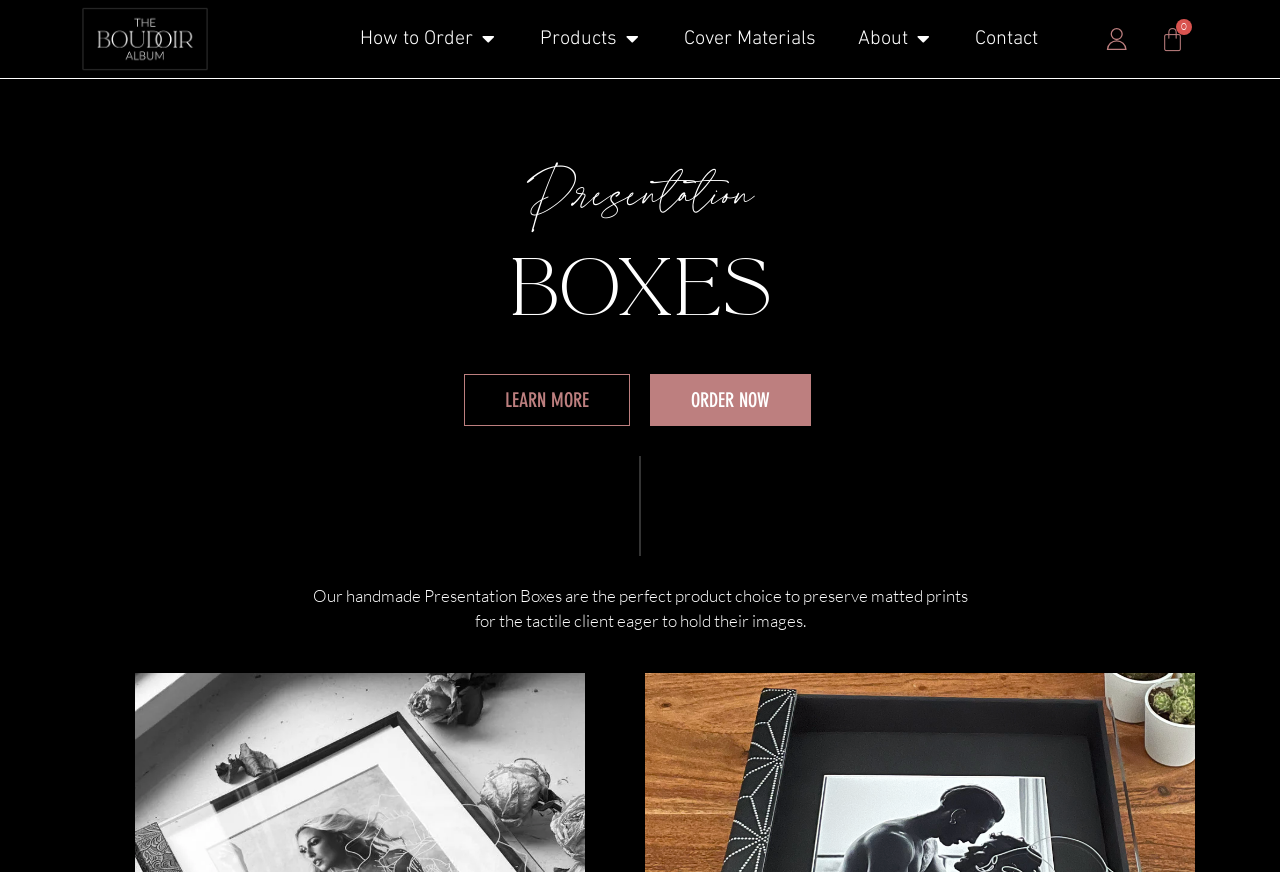Give a one-word or one-phrase response to the question:
What is the purpose of the Presentation Boxes?

Preserve matted prints